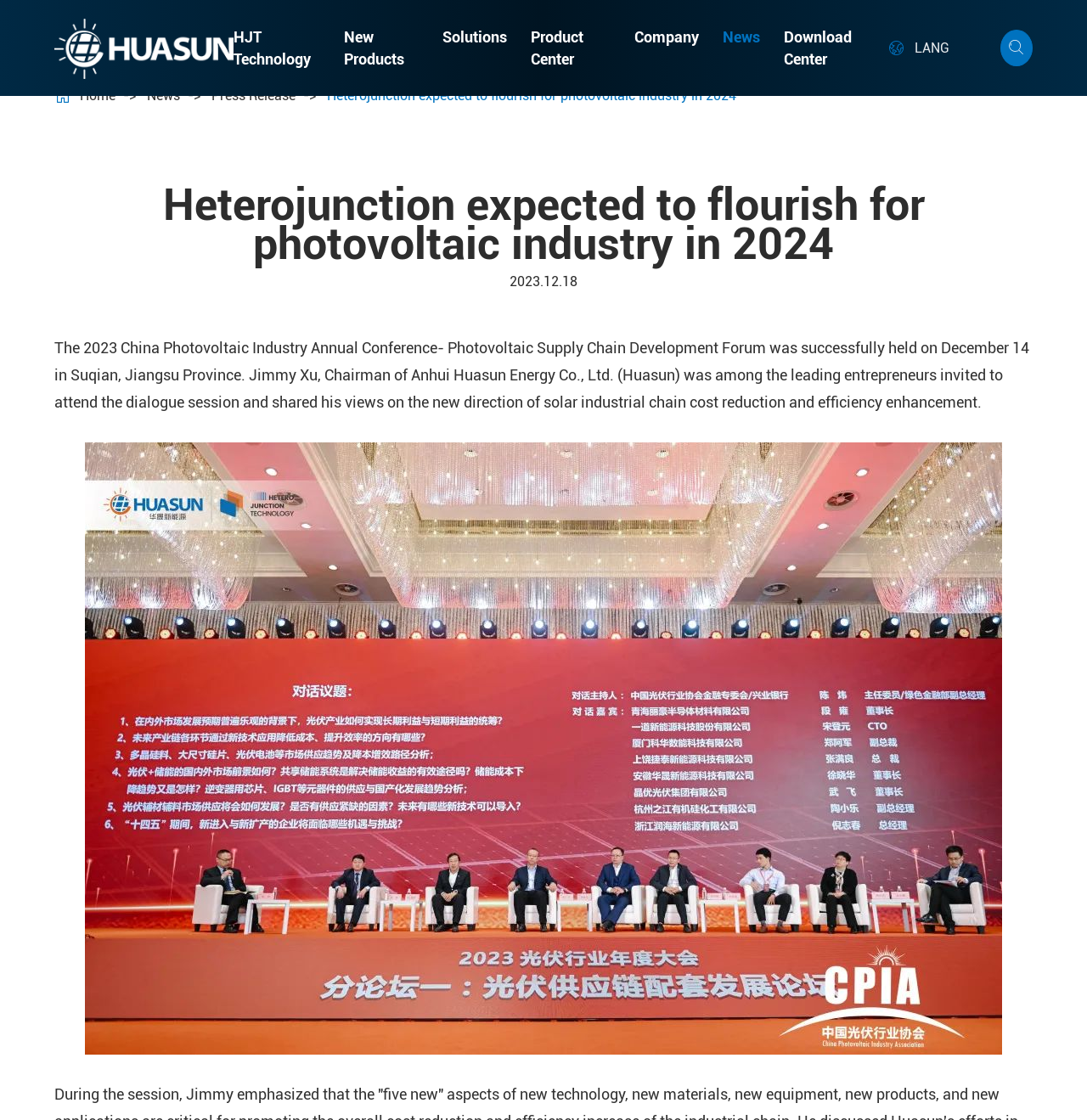What is the topic of the conference mentioned in the webpage?
Look at the screenshot and respond with a single word or phrase.

Photovoltaic Supply Chain Development